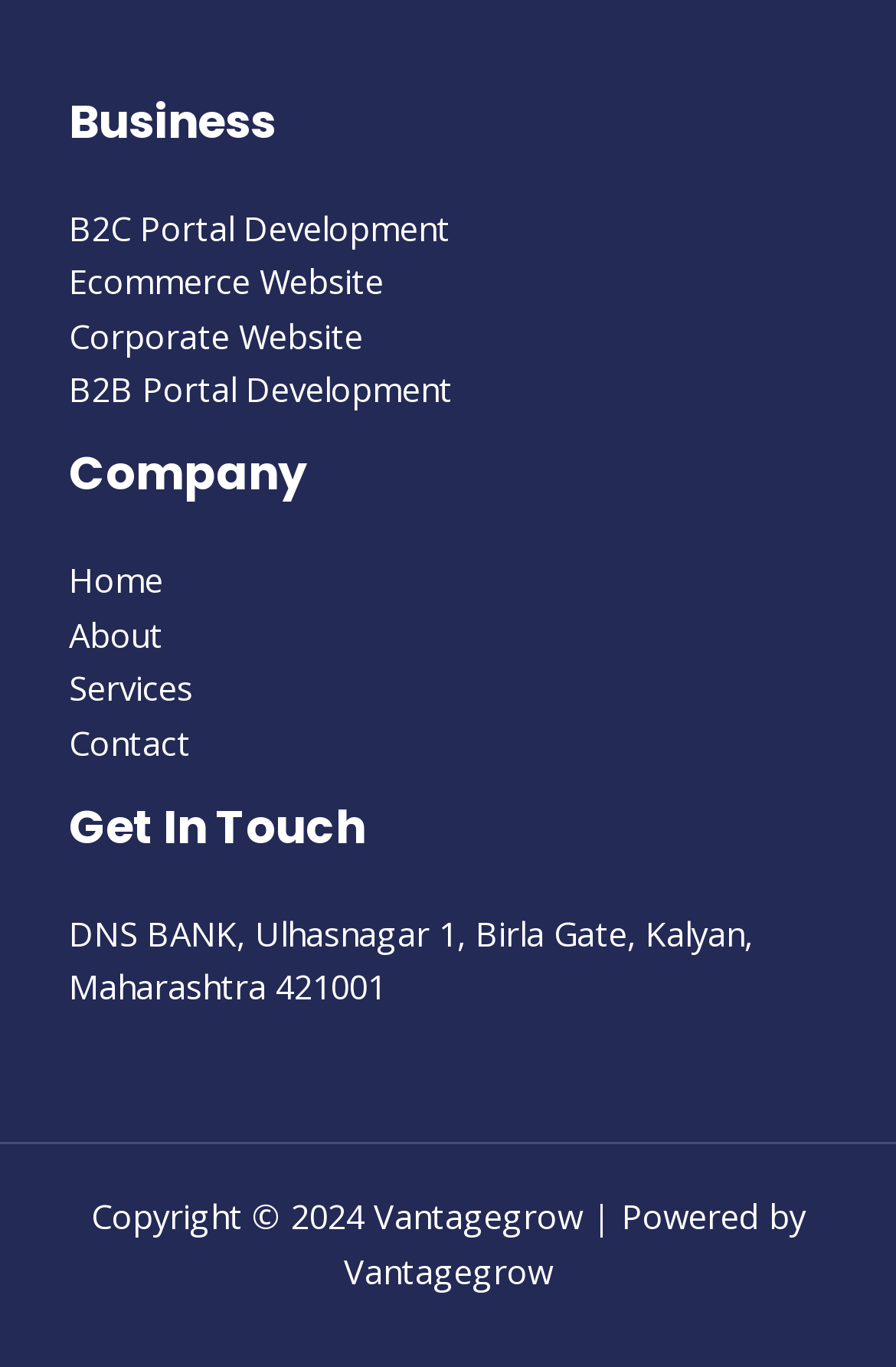Locate the bounding box coordinates of the region to be clicked to comply with the following instruction: "Contact us". The coordinates must be four float numbers between 0 and 1, in the form [left, top, right, bottom].

[0.077, 0.525, 0.213, 0.559]